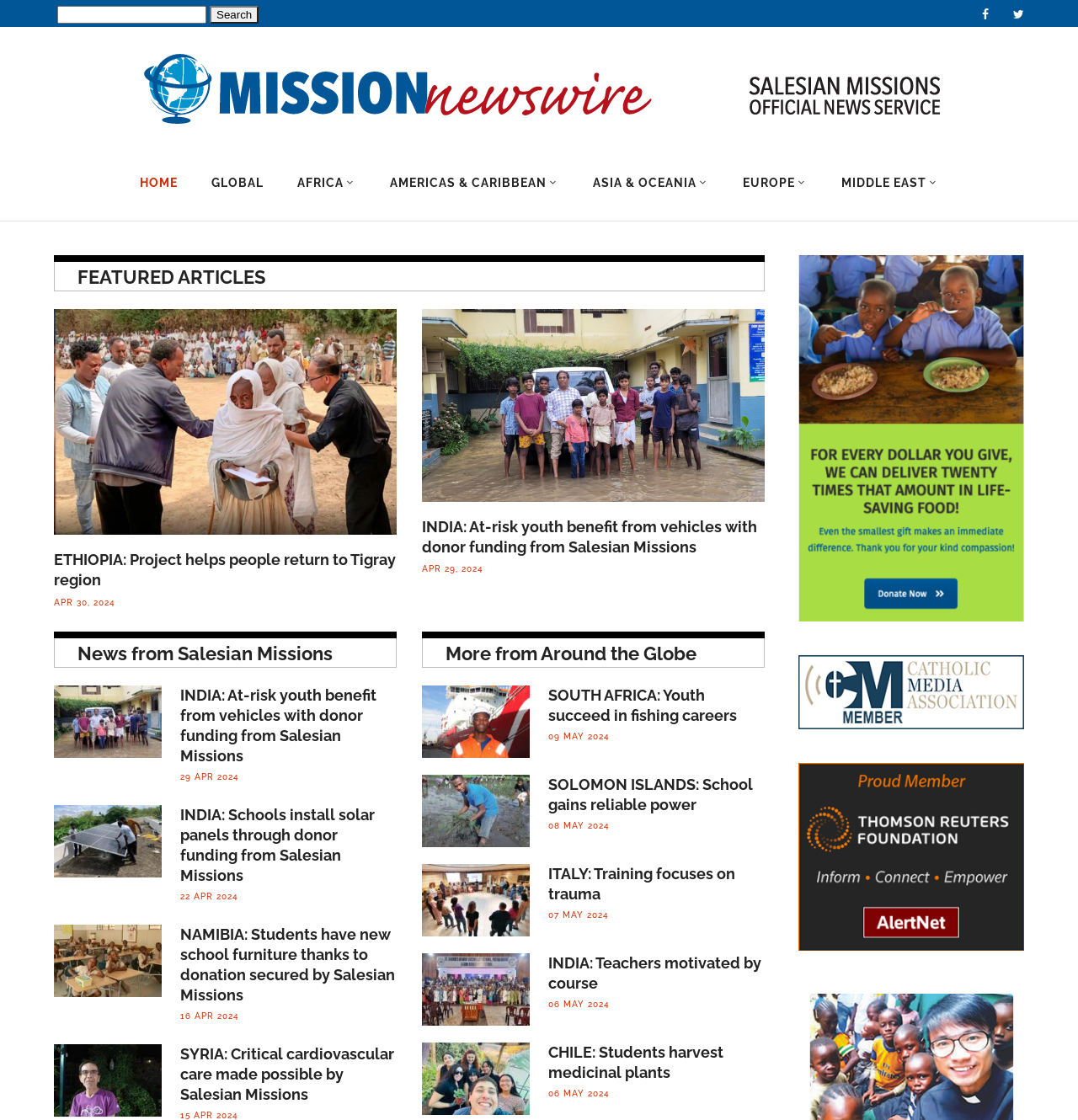How many links are there in the 'More from Around the Globe' section?
Based on the image, provide a one-word or brief-phrase response.

5